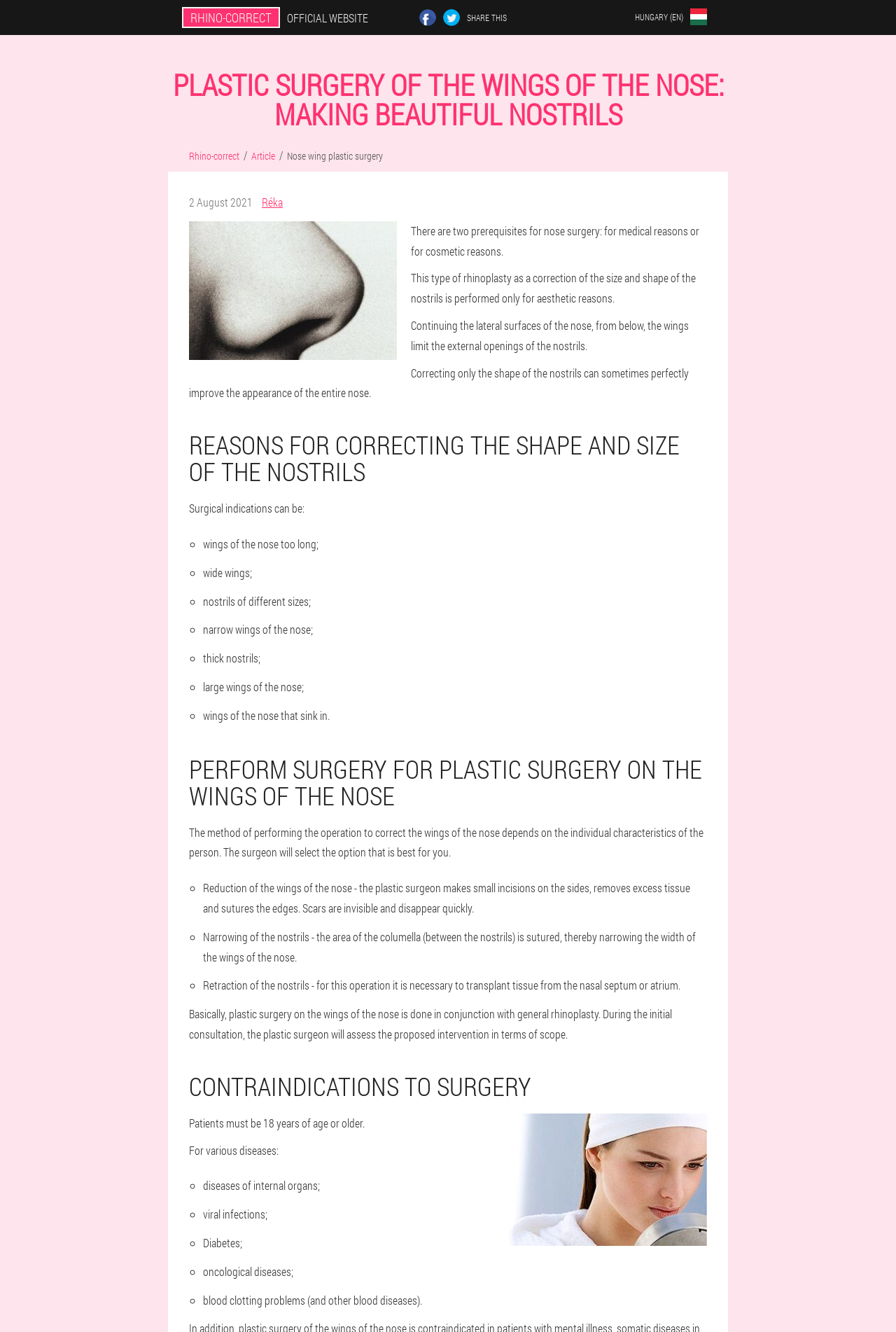Pinpoint the bounding box coordinates of the element to be clicked to execute the instruction: "Visit the Rhino-correct official website".

[0.203, 0.0, 0.419, 0.026]